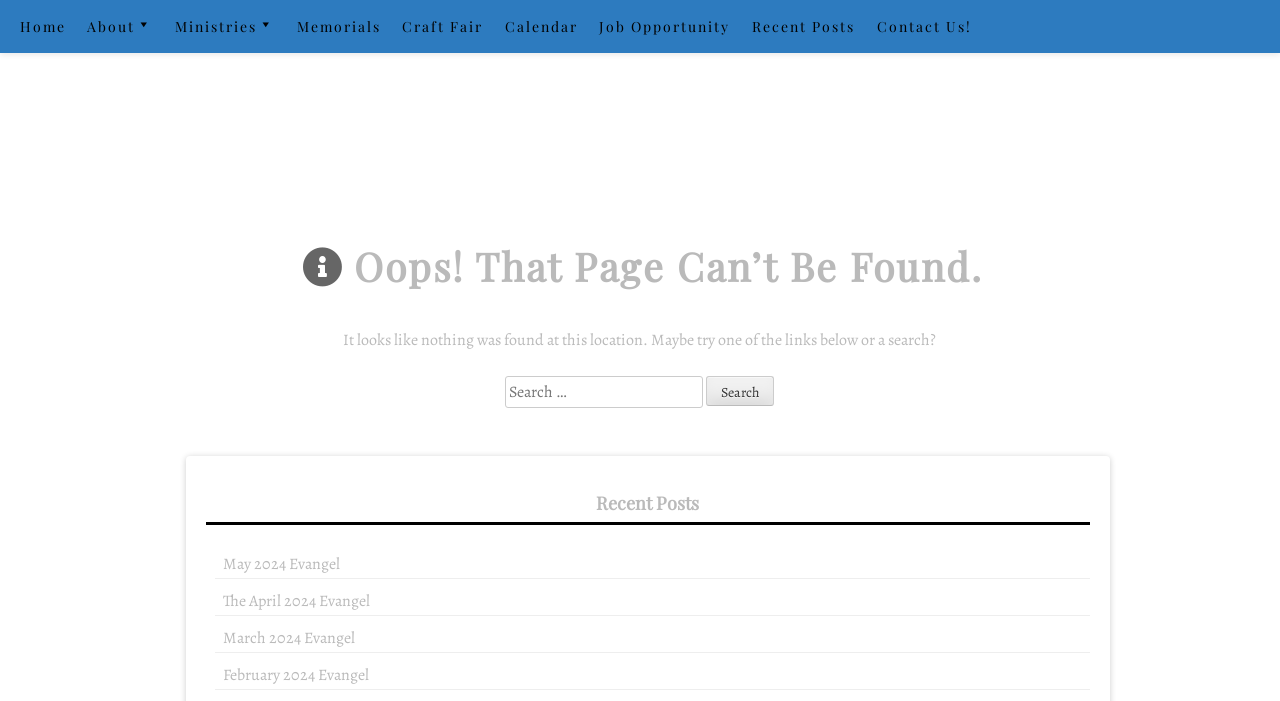Find and extract the text of the primary heading on the webpage.

Oops! That Page Can’t Be Found.